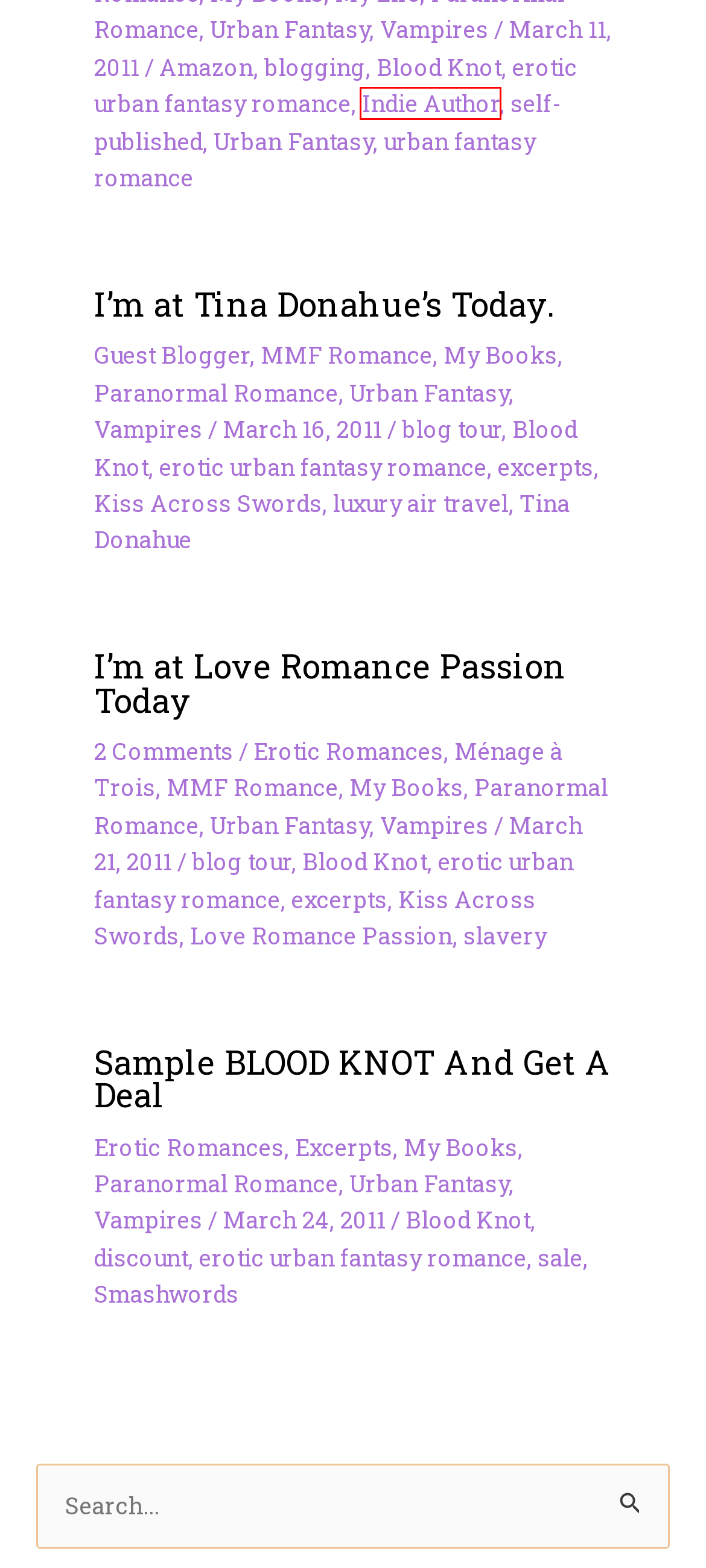Observe the provided screenshot of a webpage that has a red rectangle bounding box. Determine the webpage description that best matches the new webpage after clicking the element inside the red bounding box. Here are the candidates:
A. luxury air travel – Tracy Cooper-Posey
B. Smashwords – Tracy Cooper-Posey
C. Kiss Across Swords – Tracy Cooper-Posey
D. excerpts – Tracy Cooper-Posey
E. slavery – Tracy Cooper-Posey
F. Indie Author – Tracy Cooper-Posey
G. discount – Tracy Cooper-Posey
H. Vampires – Tracy Cooper-Posey

F